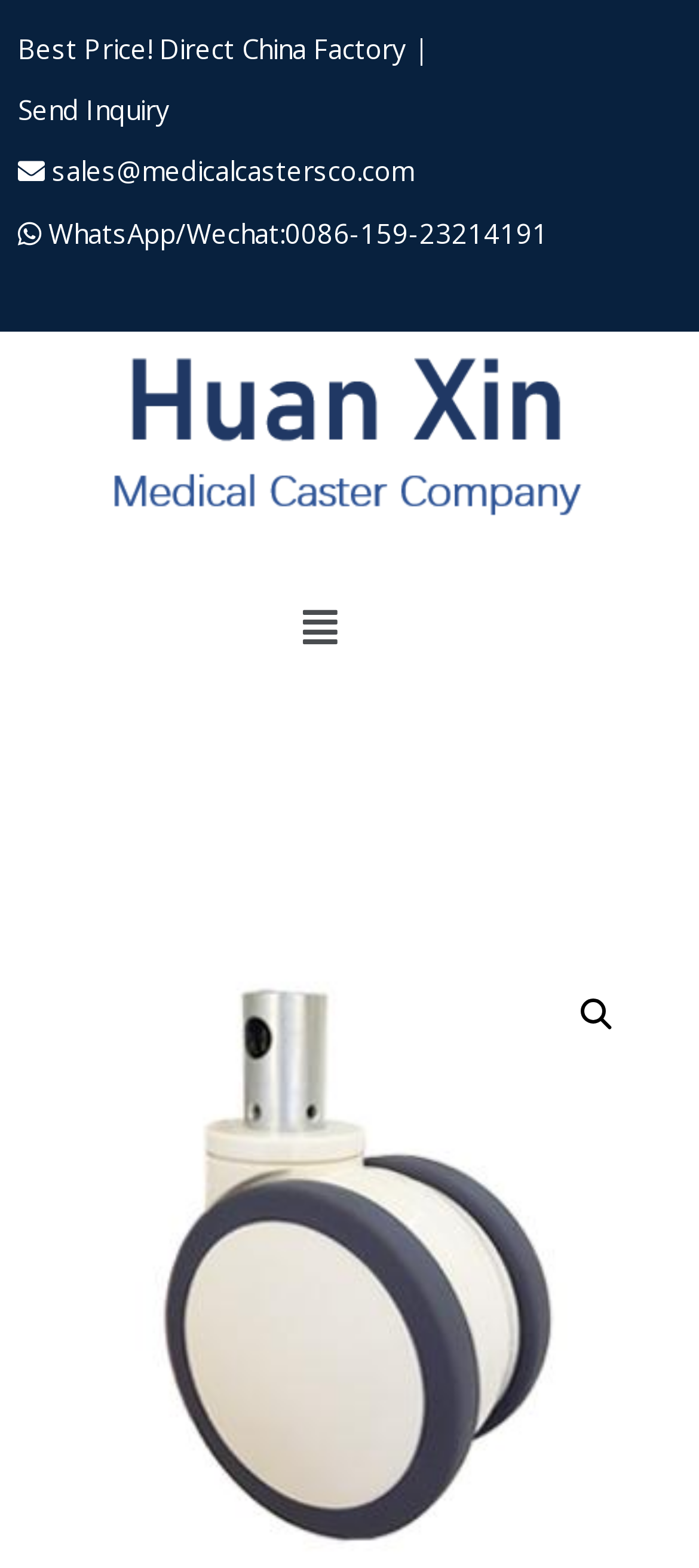How can I contact the supplier?
Refer to the image and give a detailed response to the question.

I found the contact information by looking at the links on the webpage, which include 'Send Inquiry' and an email address 'sales@medicalcastersco.com'.